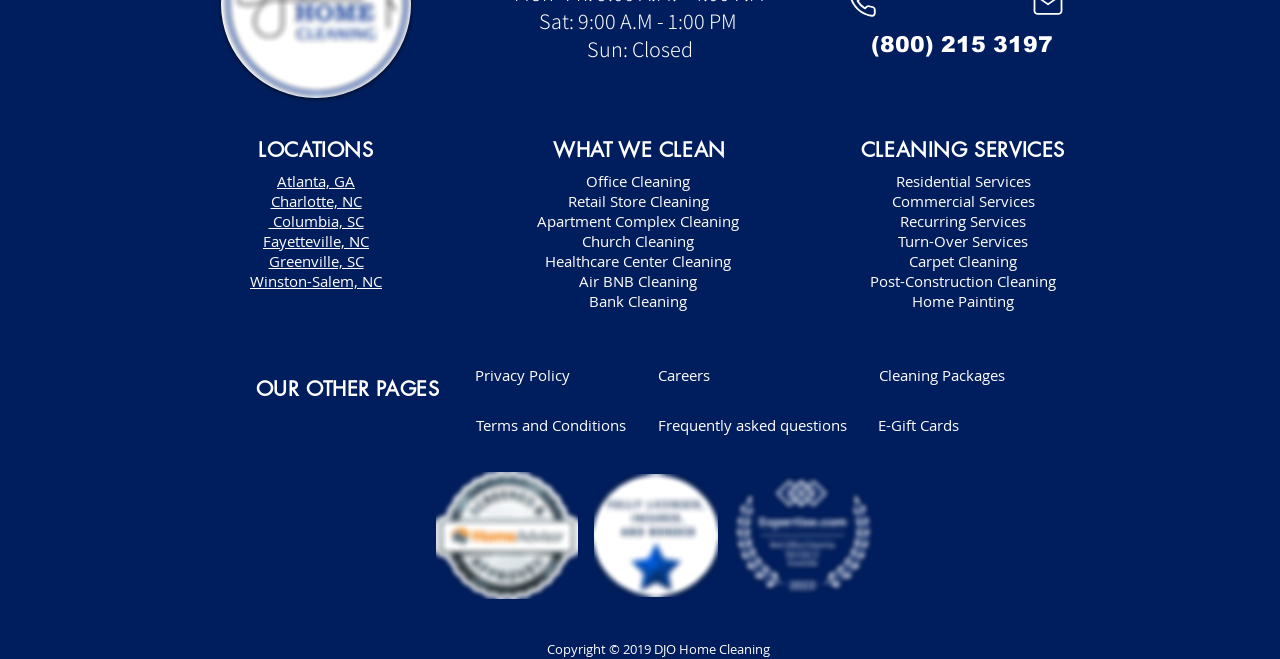Kindly respond to the following question with a single word or a brief phrase: 
What type of cleaning services are offered?

Office, Retail, Apartment, etc.